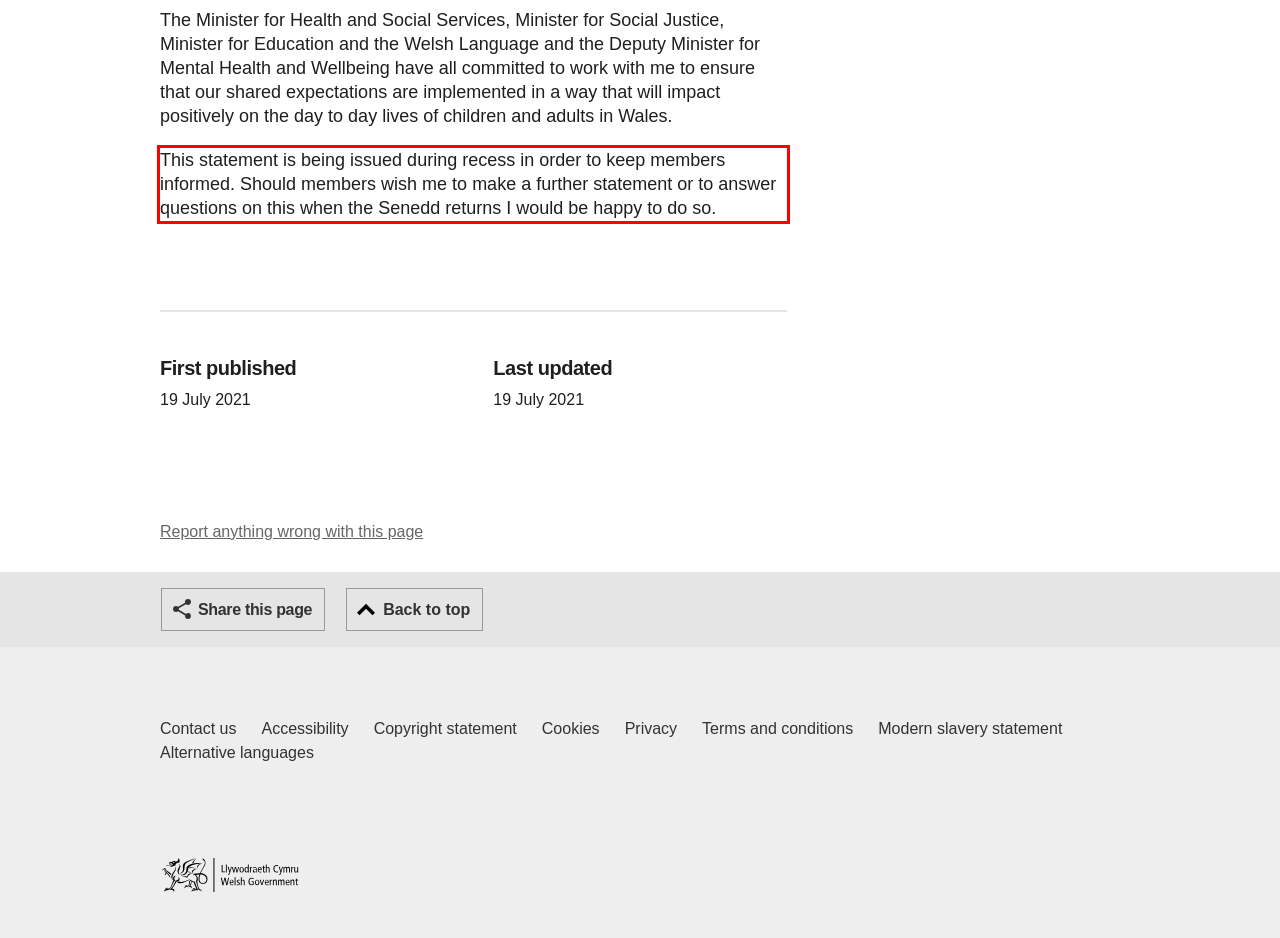Locate the red bounding box in the provided webpage screenshot and use OCR to determine the text content inside it.

This statement is being issued during recess in order to keep members informed. Should members wish me to make a further statement or to answer questions on this when the Senedd returns I would be happy to do so.